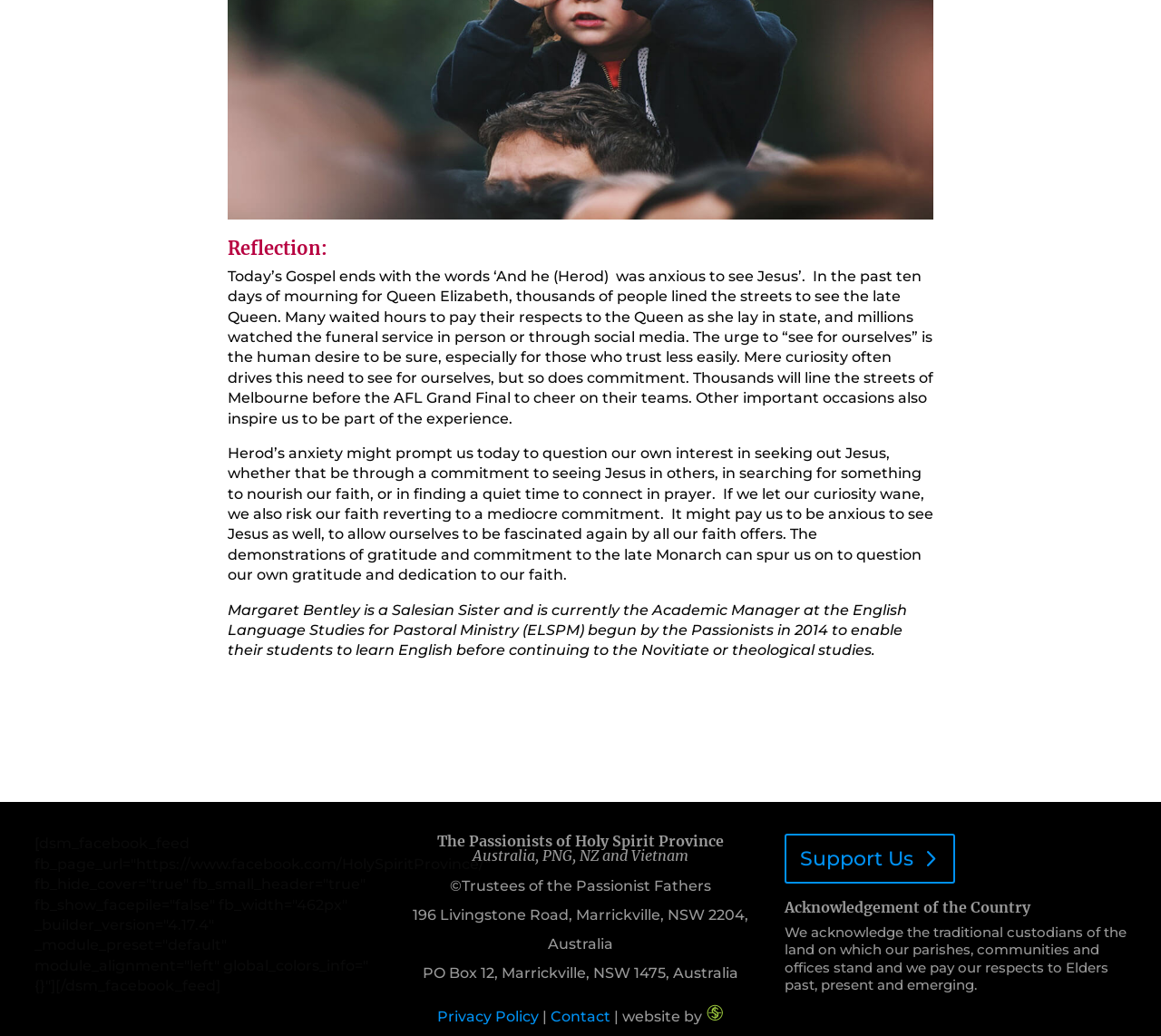Identify the bounding box of the HTML element described here: "Contact". Provide the coordinates as four float numbers between 0 and 1: [left, top, right, bottom].

[0.474, 0.973, 0.526, 0.99]